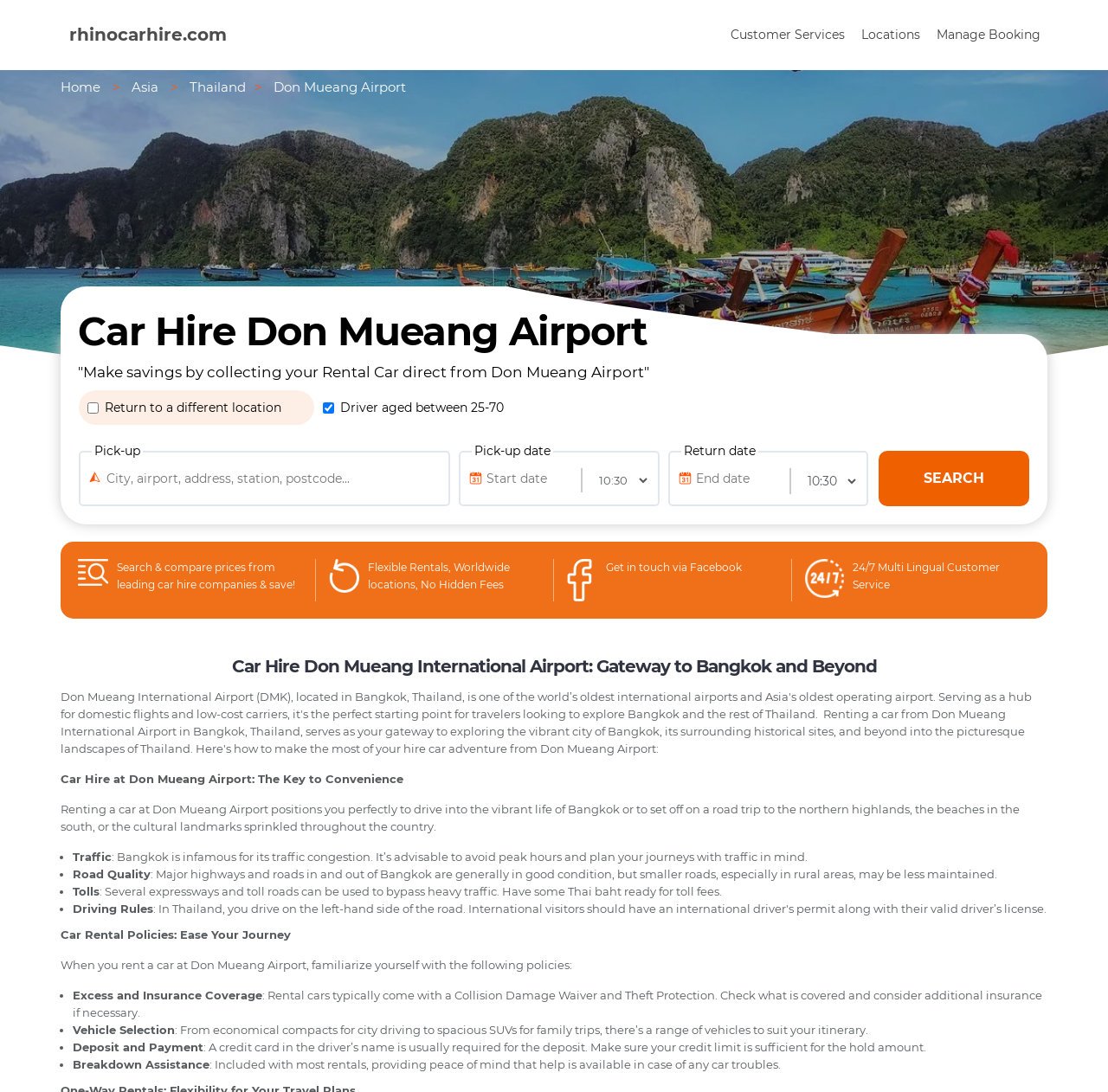Can you show the bounding box coordinates of the region to click on to complete the task described in the instruction: "Click on the 'SEARCH' button"?

[0.793, 0.413, 0.929, 0.464]